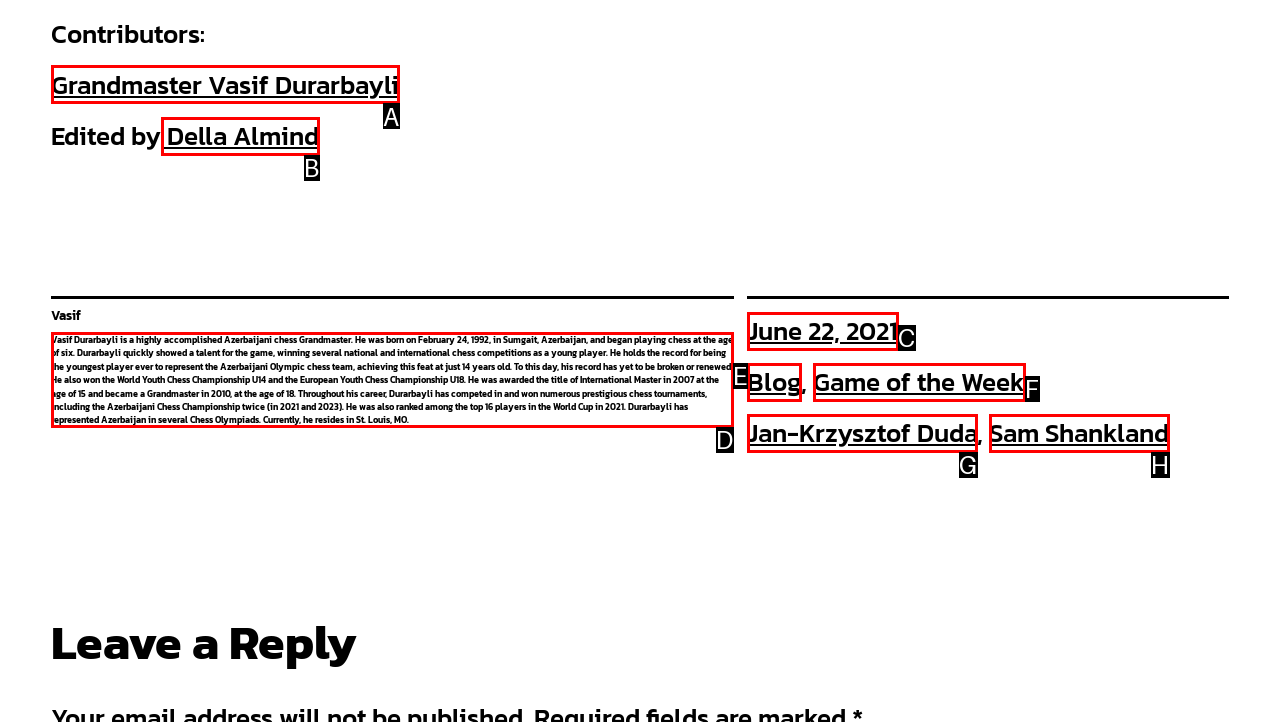Choose the HTML element that should be clicked to achieve this task: Read more about Vasif Durarbayli's biography
Respond with the letter of the correct choice.

D